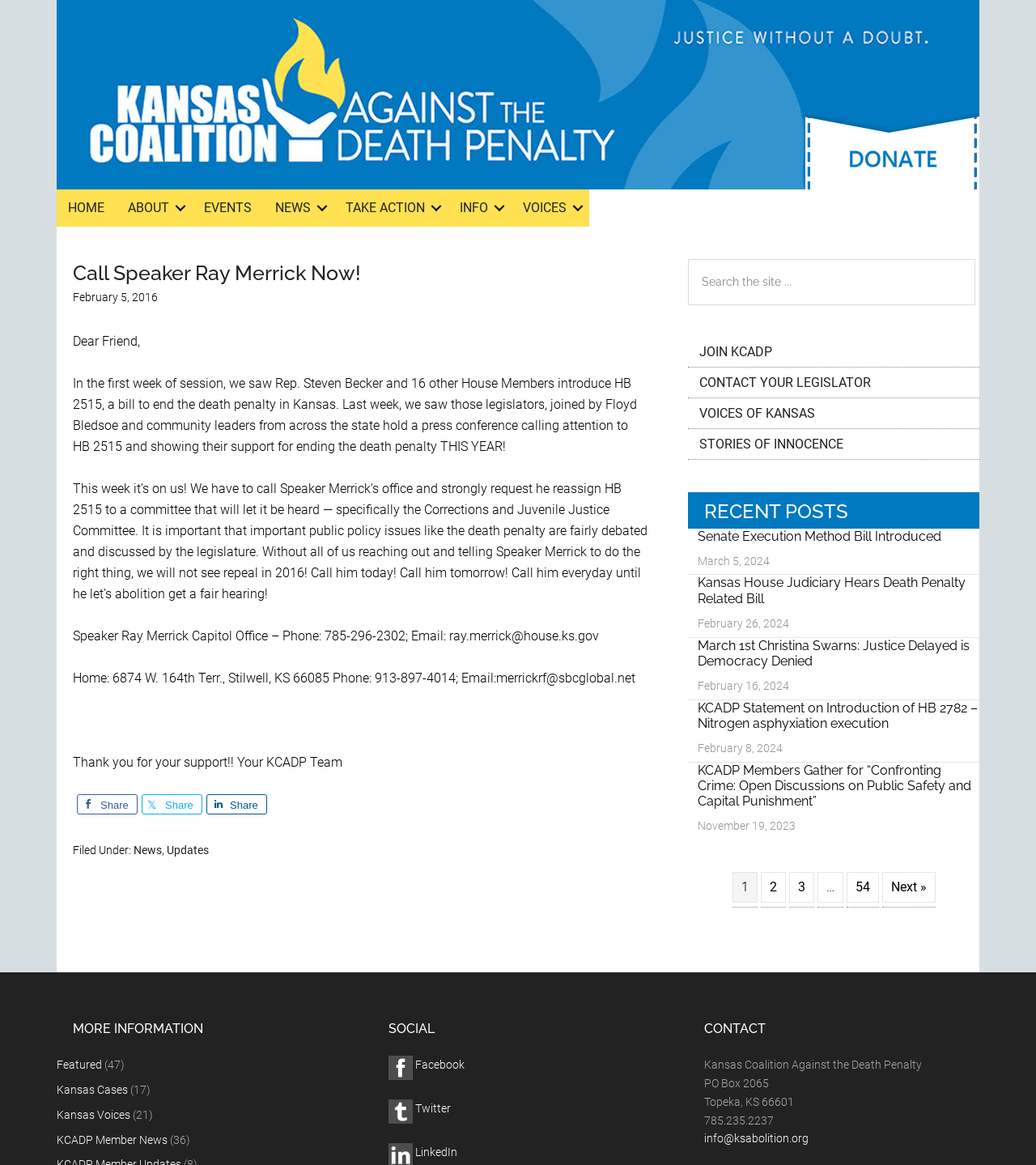Please identify the coordinates of the bounding box that should be clicked to fulfill this instruction: "View recent posts".

[0.664, 0.429, 0.945, 0.449]